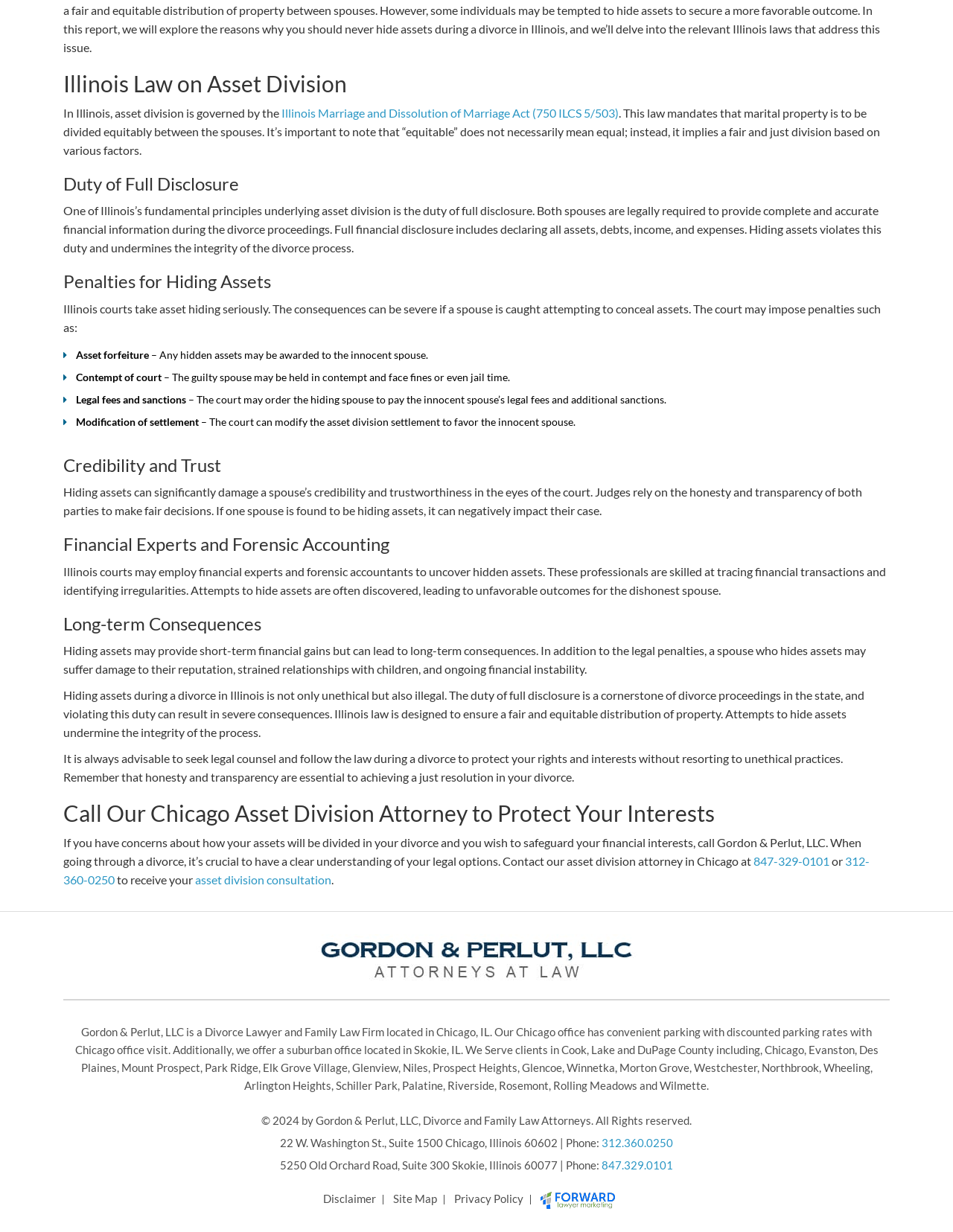Given the description Site Map, predict the bounding box coordinates of the UI element. Ensure the coordinates are in the format (top-left x, top-left y, bottom-right x, bottom-right y) and all values are between 0 and 1.

[0.412, 0.967, 0.459, 0.978]